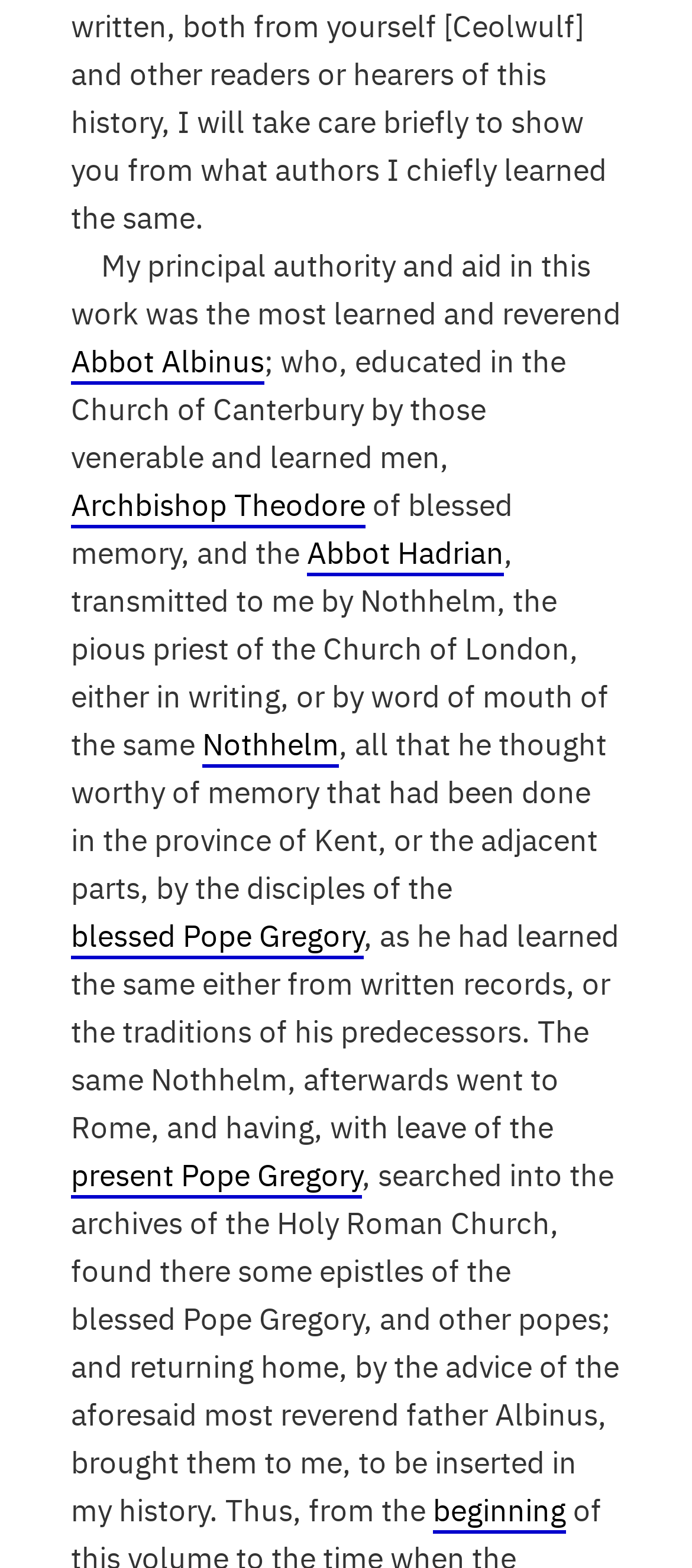Who educated Abbot Albinus?
Answer the question based on the image using a single word or a brief phrase.

Archbishop Theodore